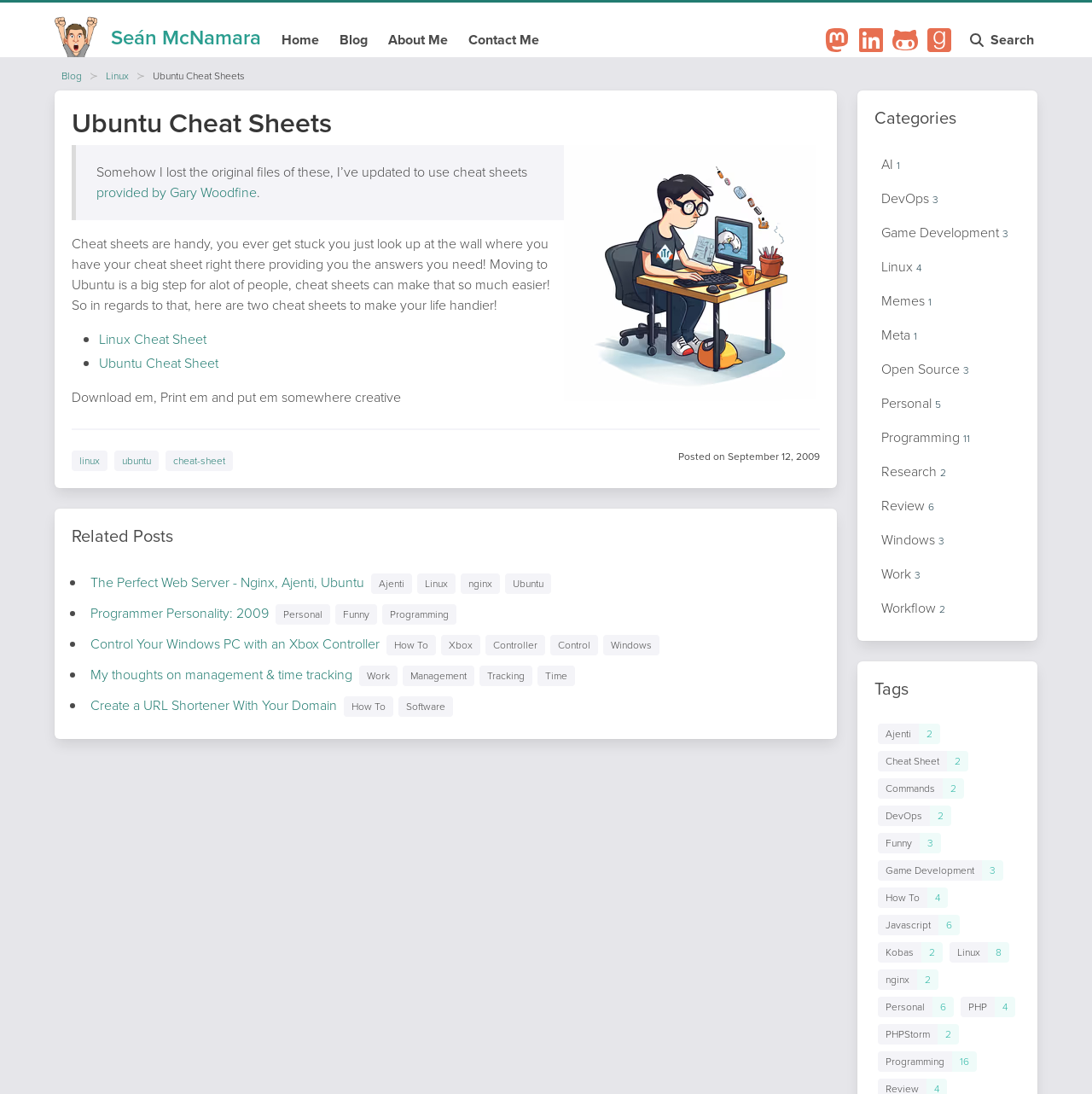Predict the bounding box coordinates of the area that should be clicked to accomplish the following instruction: "Read the 'Ubuntu Cheat Sheets' article". The bounding box coordinates should consist of four float numbers between 0 and 1, i.e., [left, top, right, bottom].

[0.066, 0.098, 0.751, 0.126]